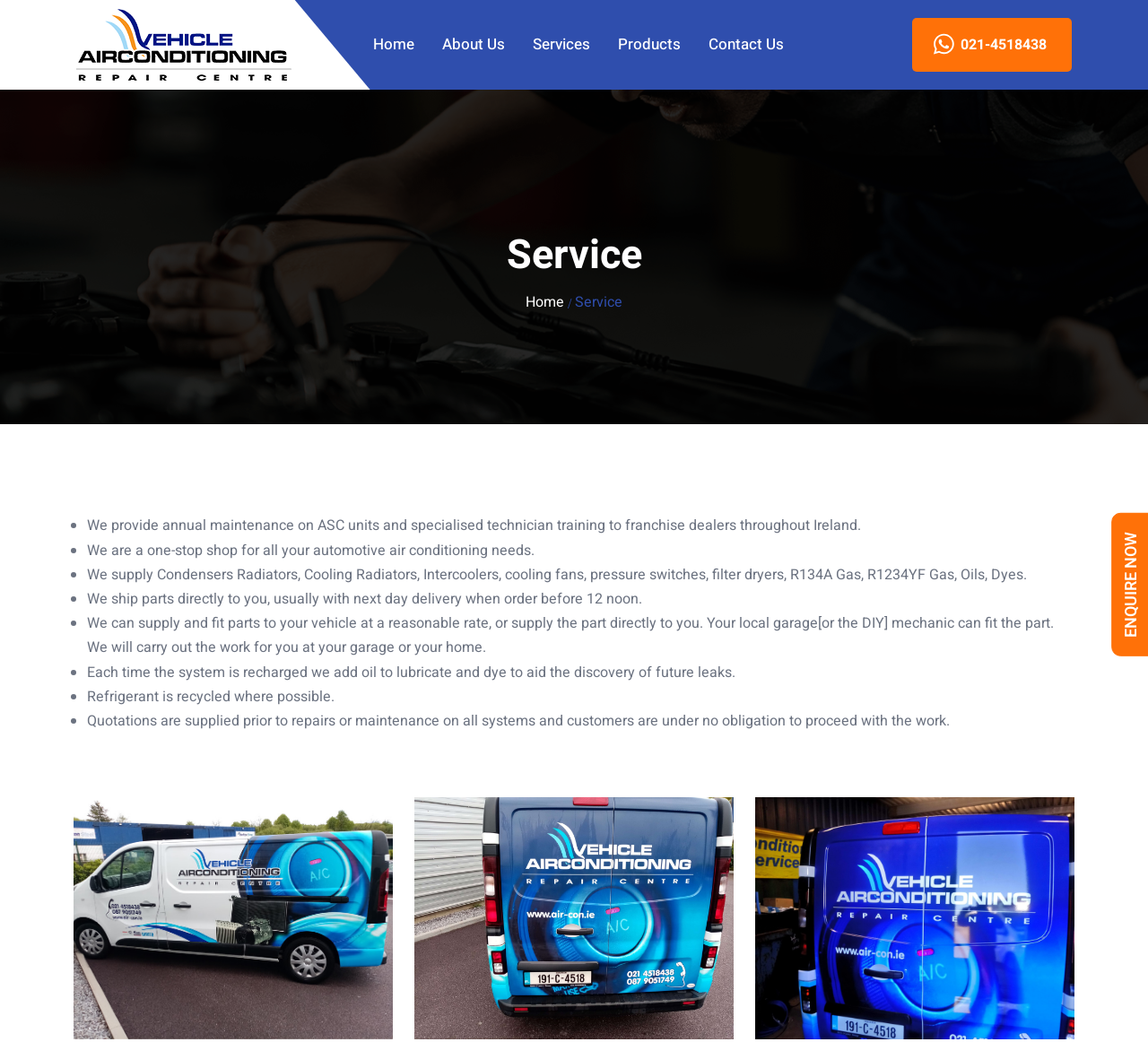Please identify the bounding box coordinates of the element I need to click to follow this instruction: "Click the 'Home' link".

[0.325, 0.032, 0.361, 0.053]